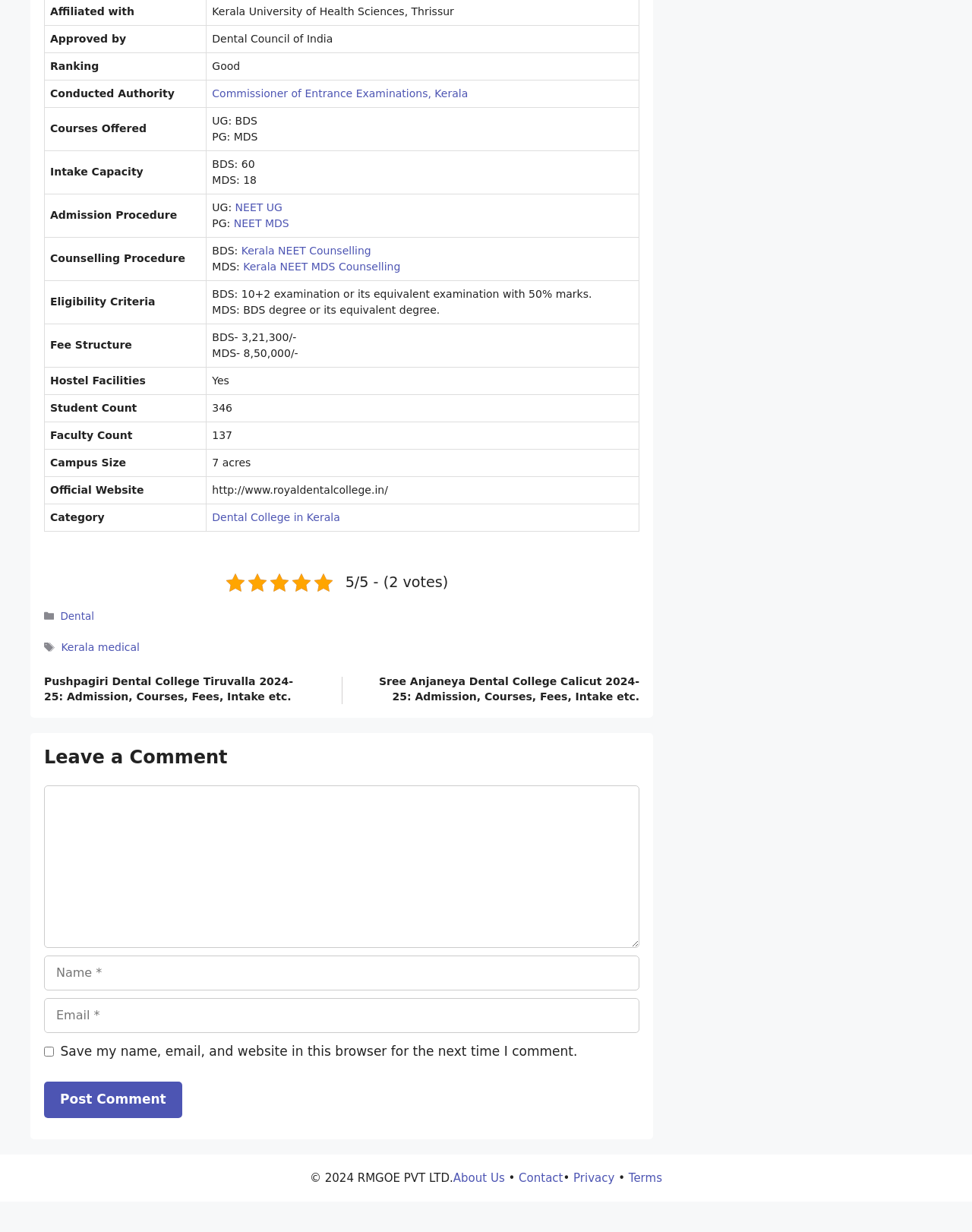Using the description "Contact", locate and provide the bounding box of the UI element.

[0.534, 0.951, 0.579, 0.962]